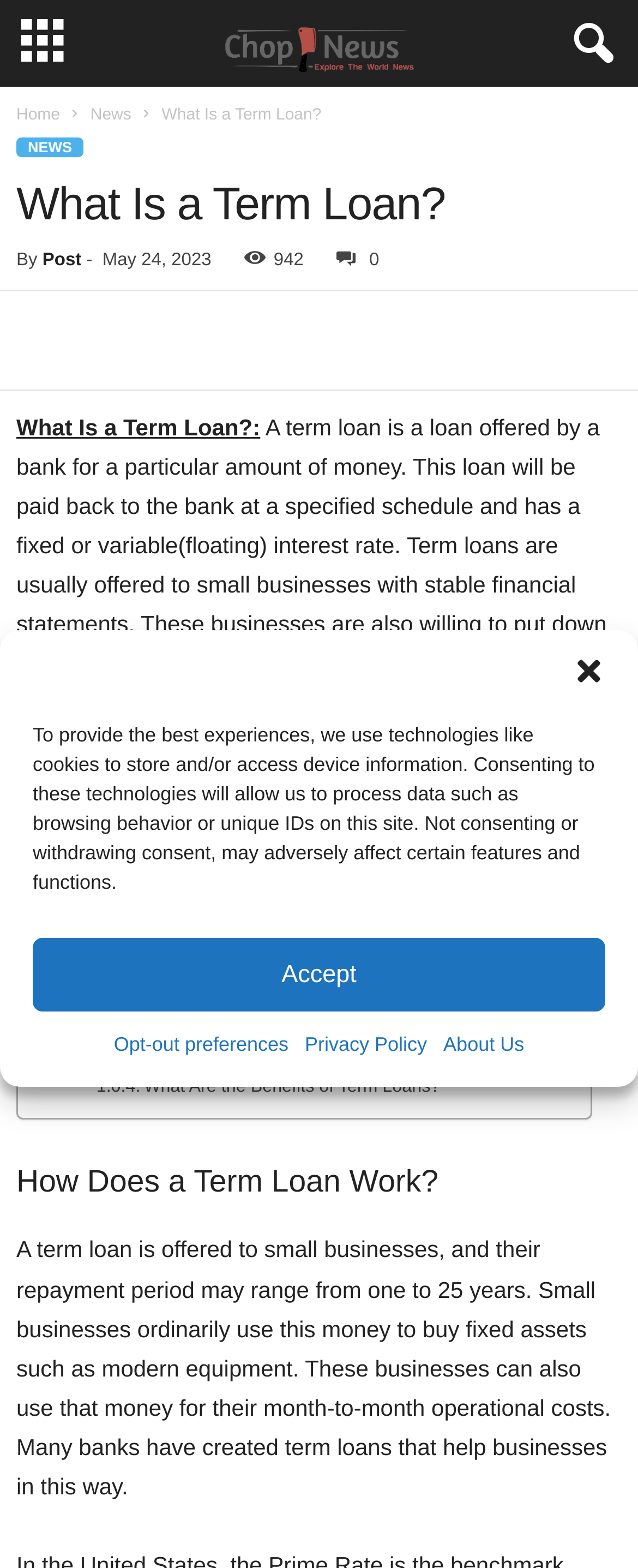Please provide the bounding box coordinates for the element that needs to be clicked to perform the following instruction: "Click the 'NEWS' link". The coordinates should be given as four float numbers between 0 and 1, i.e., [left, top, right, bottom].

[0.026, 0.088, 0.131, 0.1]